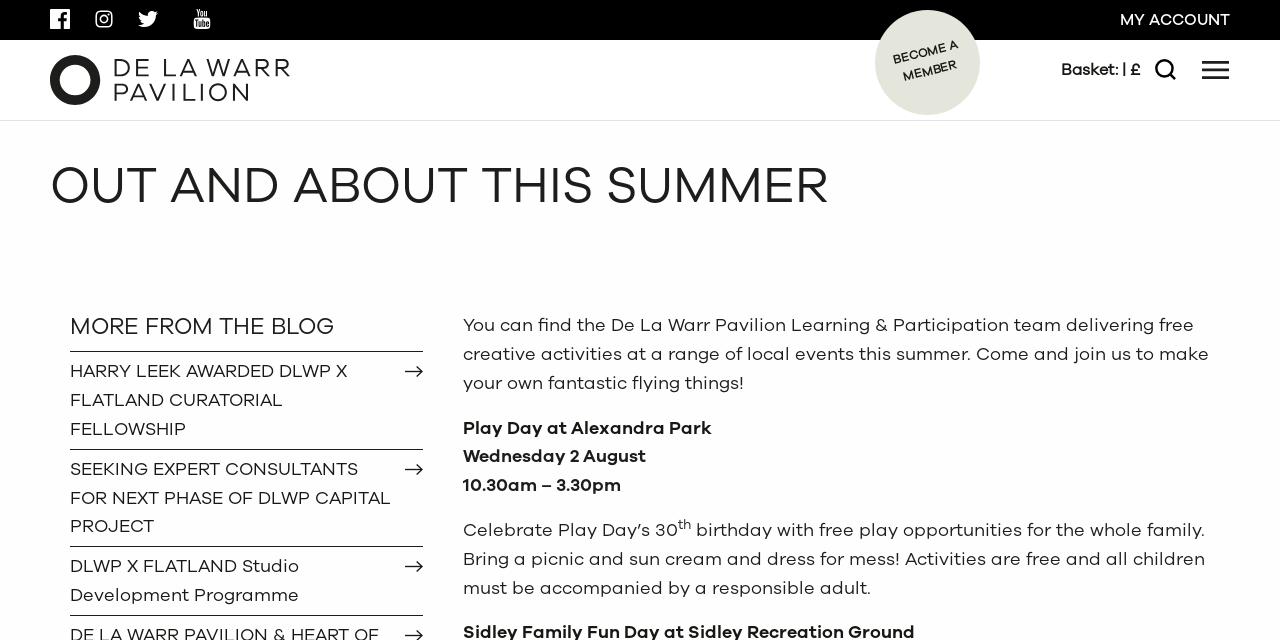Summarize the webpage in an elaborate manner.

The webpage is about the De La Warr Pavilion's (DLWP) events and activities for the summer. At the top, there are social media links to Facebook, Instagram, Twitter, YouTube, and SoundCloud, followed by a link to "MY ACCOUNT" and the DLWP's logo with a link to its homepage.

On the right side, there are links to "BECOME A MEMBER" and a shopping basket with a price. A search bar is located below, with a "Search" button and a magnifying glass icon. Next to it is a "Menu" button.

The main content of the page is divided into two sections. The first section has a heading "OUT AND ABOUT THIS SUMMER" and describes the DLWP's Learning & Participation team delivering free creative activities at local events. There is a brief text about making fantastic flying things and an invitation to join the team.

Below this section, there are three links to blog posts, including one about a curatorial fellowship, another about seeking expert consultants, and a third about a studio development program.

The second section has a heading "MORE FROM THE BLOG" and features a link to an event called "Play Day at Alexandra Park" on Wednesday, 2 August. The event details include the time, 10:30 am to 3:30 pm, and a brief description of the celebration of Play Day's 30th birthday with free play opportunities for families.